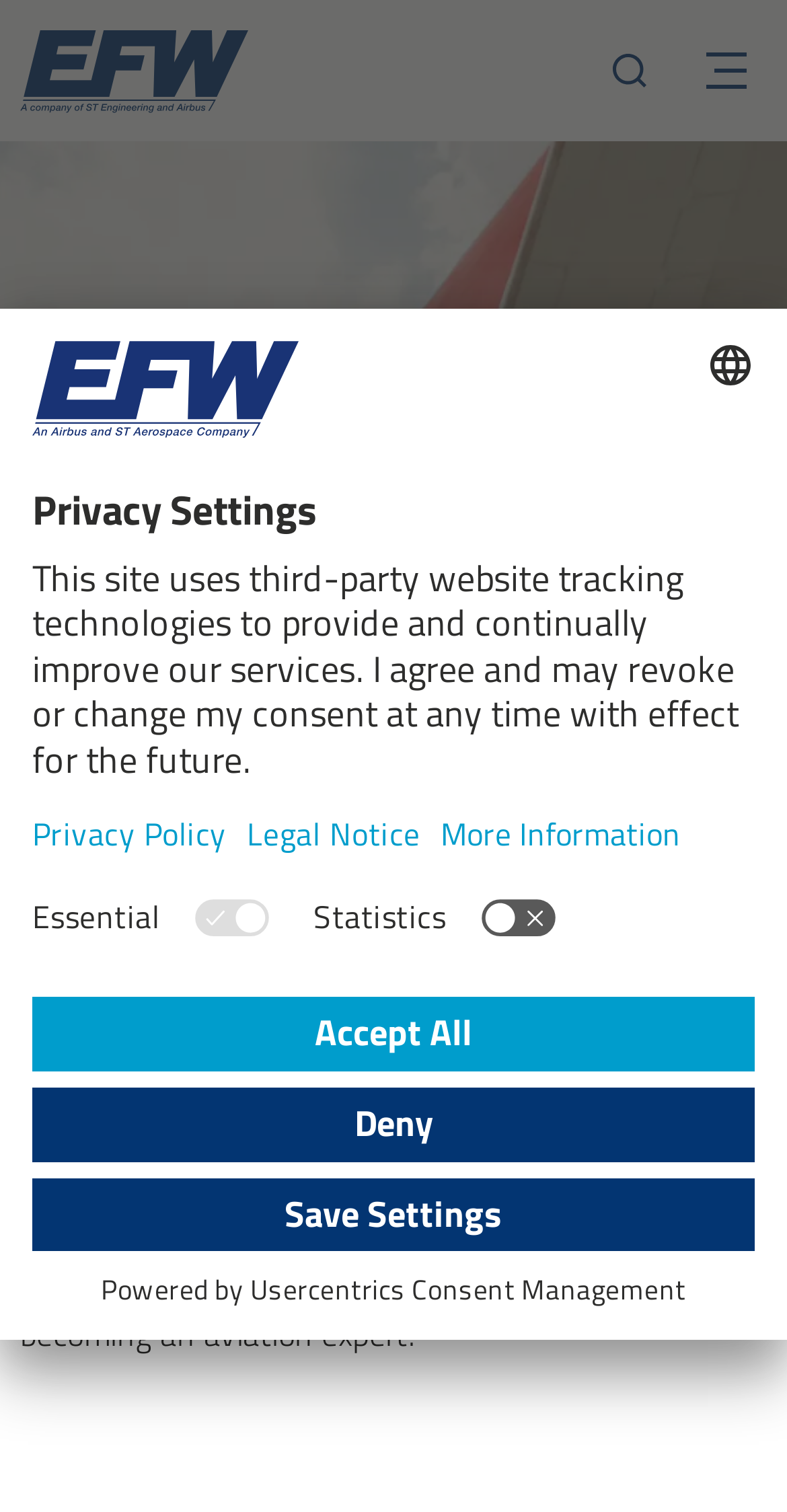Pinpoint the bounding box coordinates of the clickable element to carry out the following instruction: "View John's Twitter profile."

None